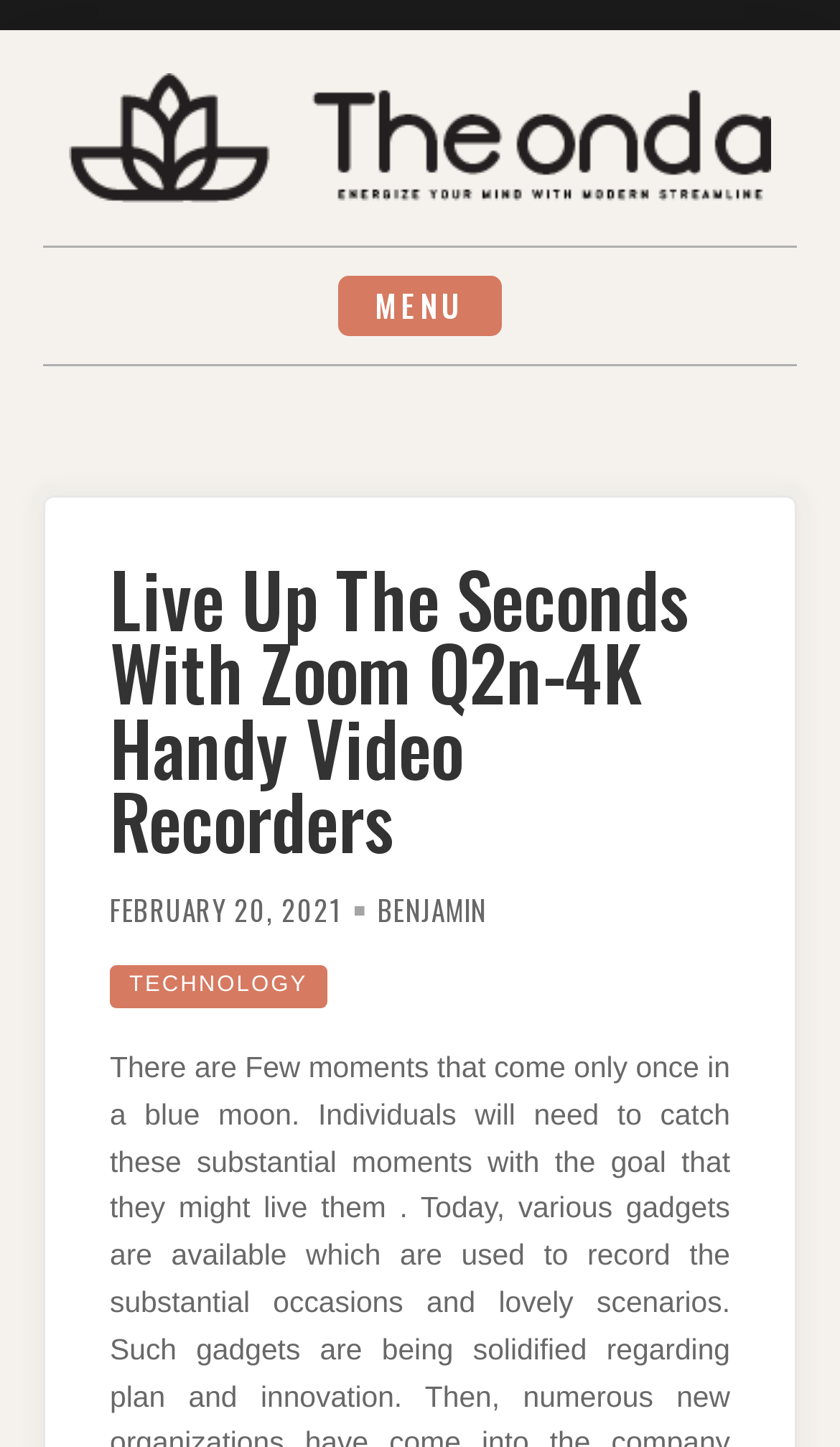Find the UI element described as: "Computer- und Medienservice" and predict its bounding box coordinates. Ensure the coordinates are four float numbers between 0 and 1, [left, top, right, bottom].

None